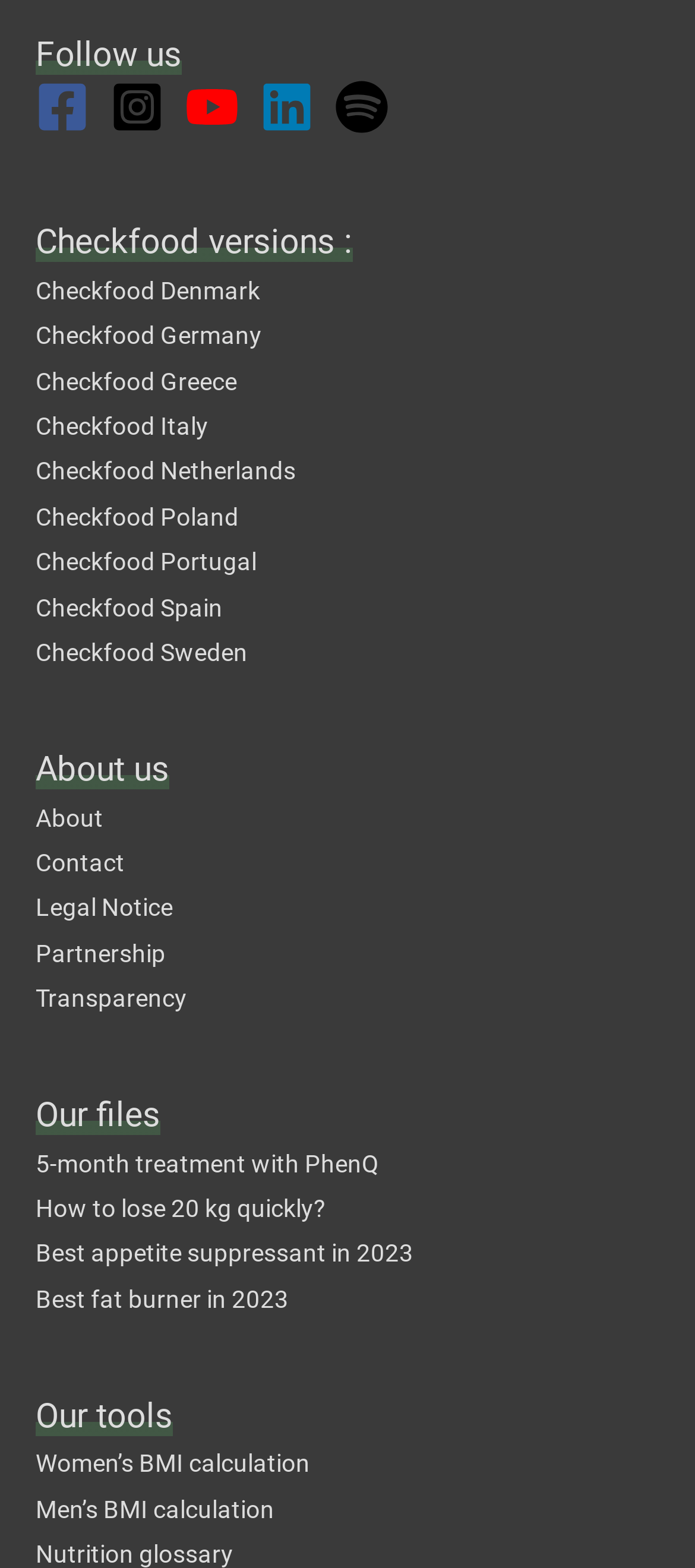What is the last link under 'About us'?
Provide a one-word or short-phrase answer based on the image.

Transparency